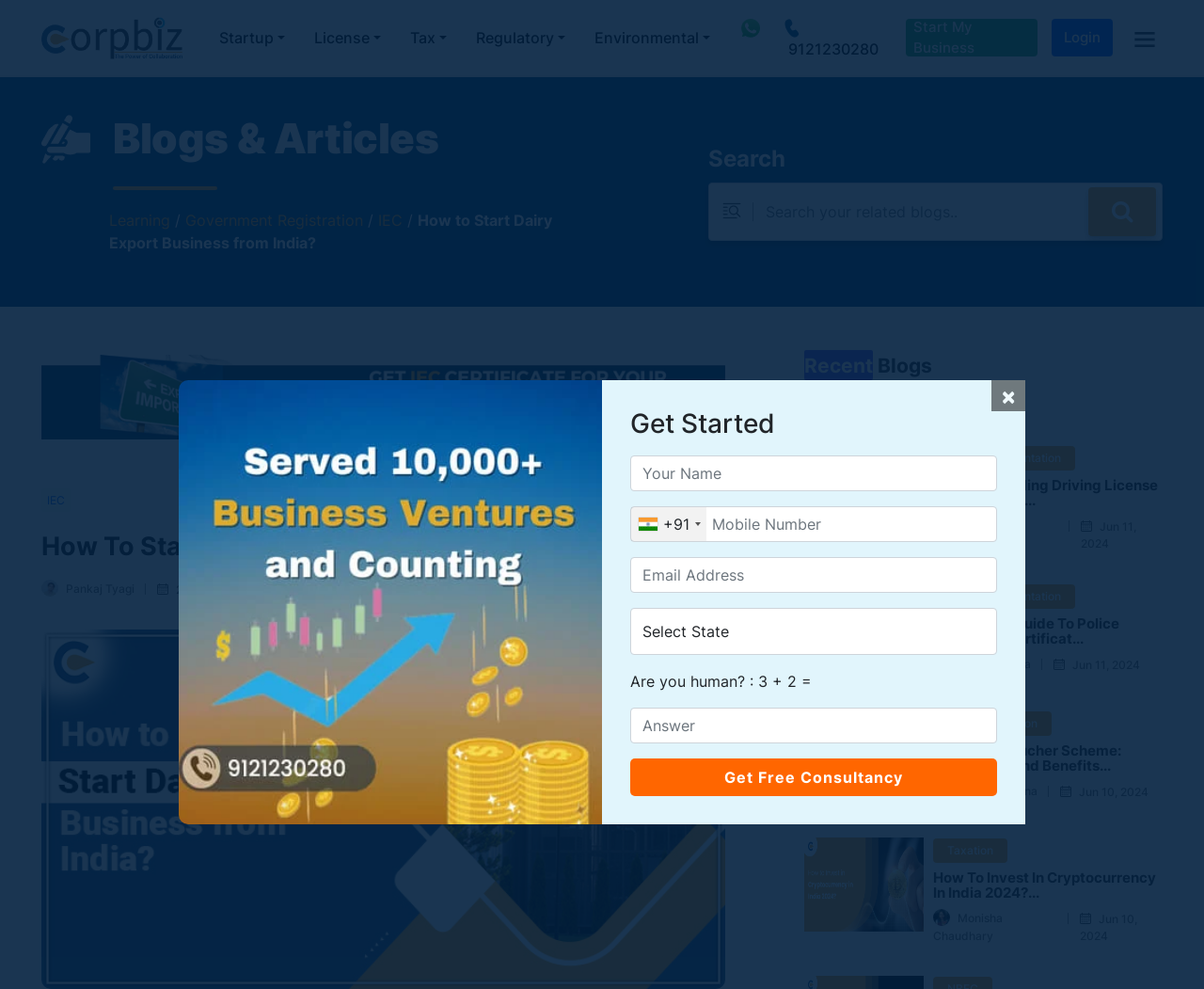What is the purpose of the 'Get Started' section?
Look at the image and provide a detailed response to the question.

The 'Get Started' section appears to be a form that allows users to input their name, mobile number, email address, and other details, suggesting that it is meant for users who want to start a business, possibly related to dairy export.